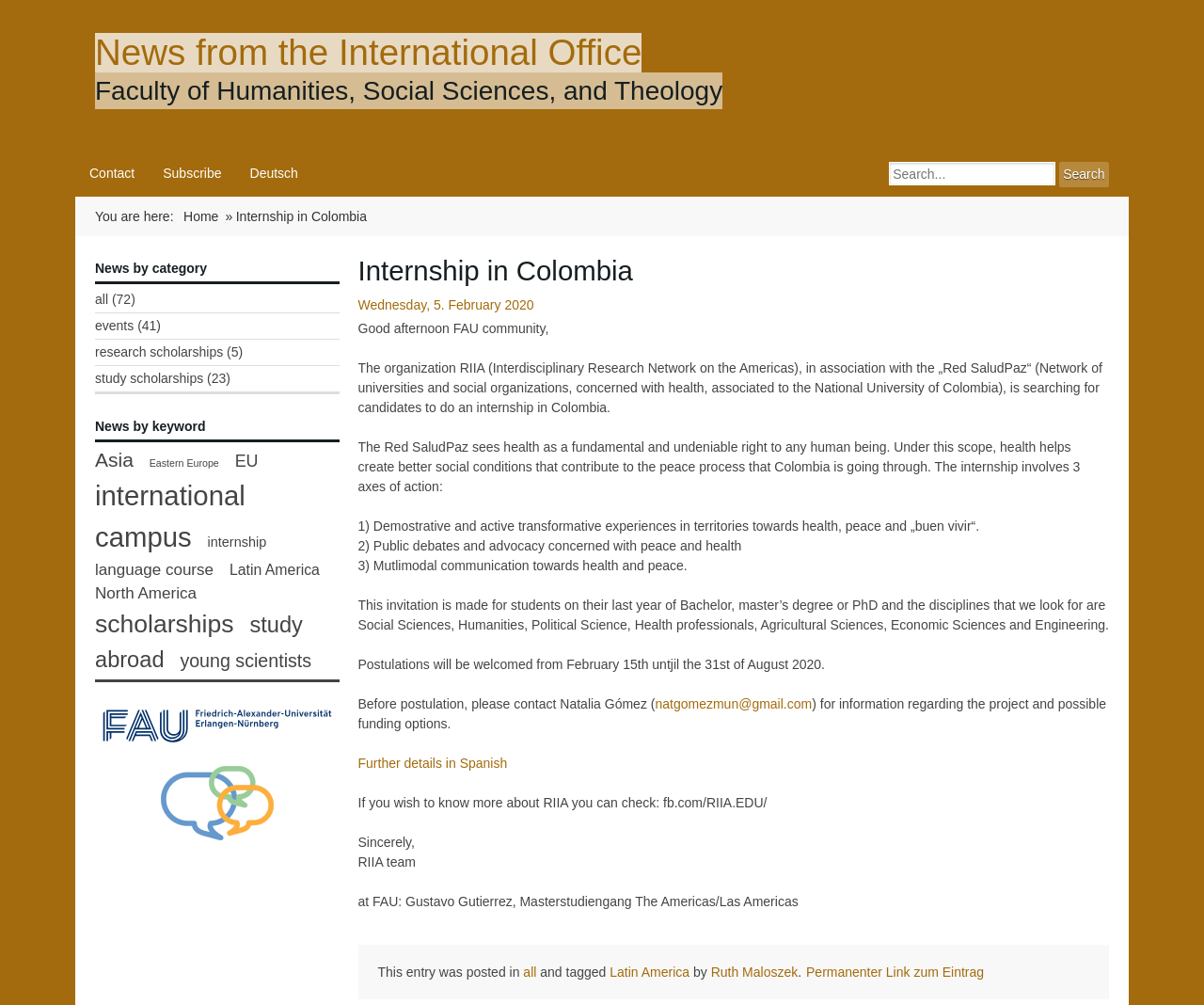Please specify the coordinates of the bounding box for the element that should be clicked to carry out this instruction: "Send an email to Natalia Gómez". The coordinates must be four float numbers between 0 and 1, formatted as [left, top, right, bottom].

[0.544, 0.693, 0.674, 0.708]